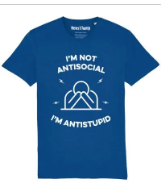What is the material of the t-shirt?
Refer to the image and give a detailed response to the question.

According to the caption, the t-shirt is made from '100% organic ringspun combed cotton', which implies that the material is organic cotton.